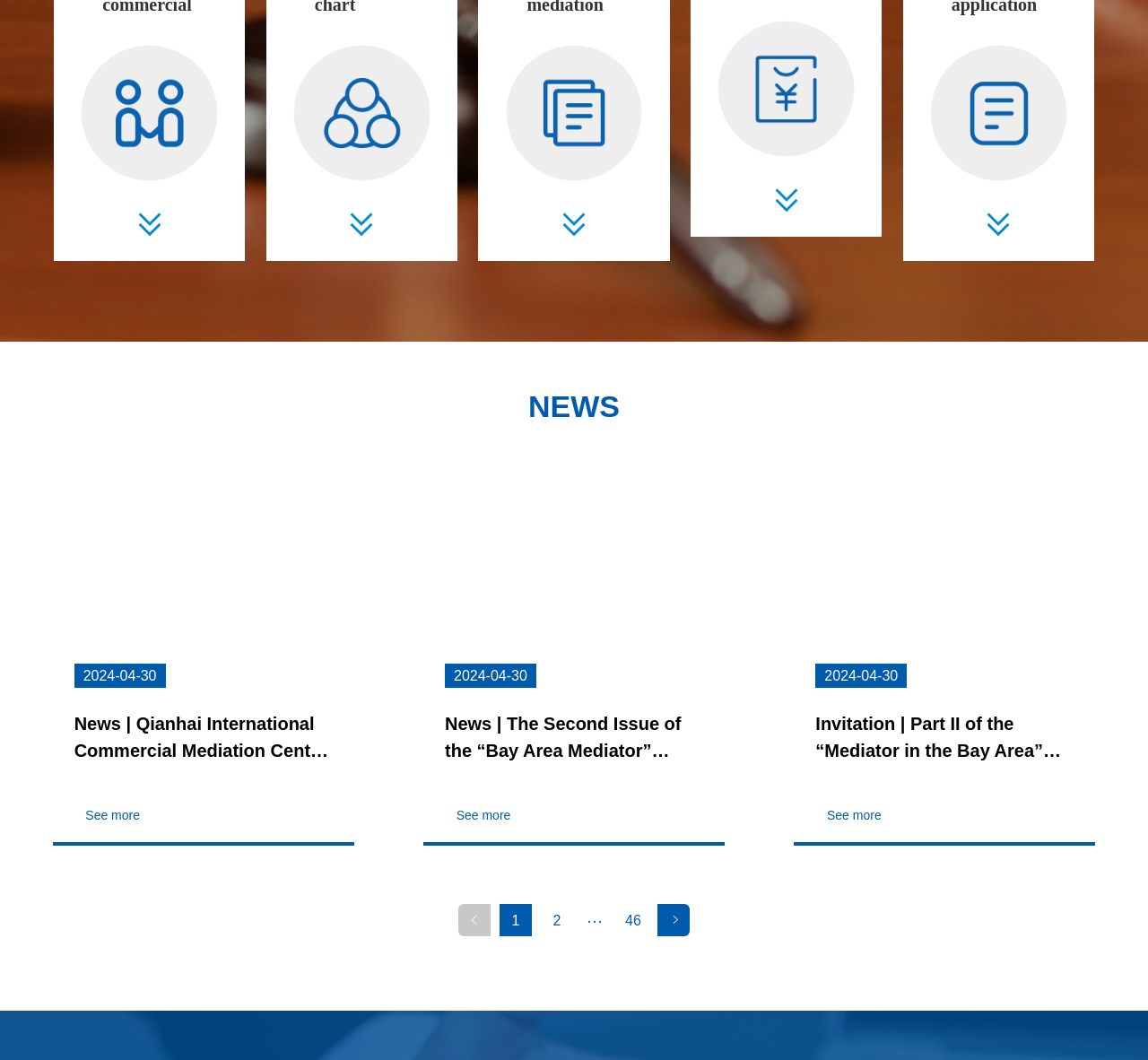What is the purpose of the 'See more' links?
Based on the image, give a one-word or short phrase answer.

To view full article